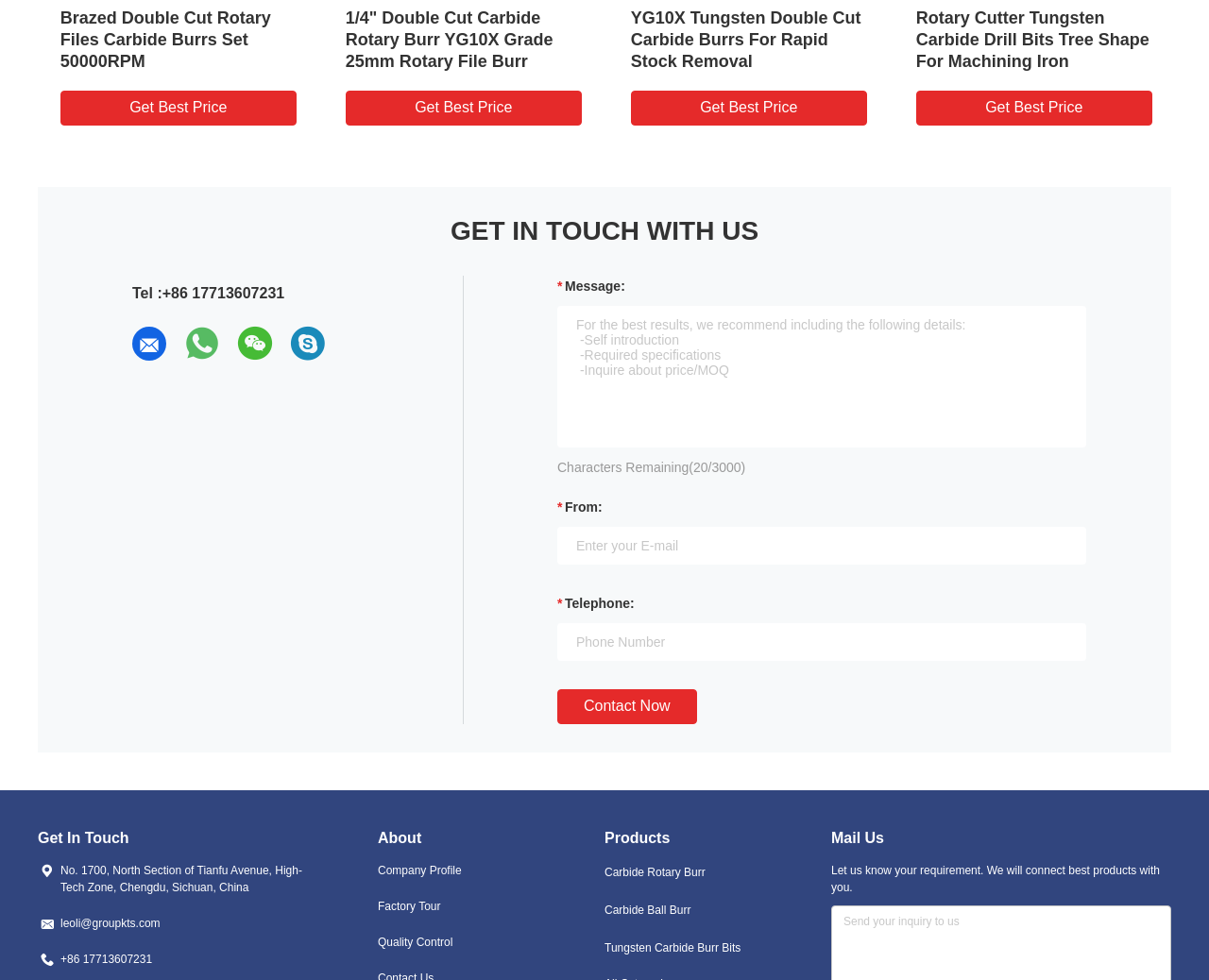Can you find the bounding box coordinates for the element that needs to be clicked to execute this instruction: "Learn more about YG10X Tungsten Double Cut Carbide Burrs"? The coordinates should be given as four float numbers between 0 and 1, i.e., [left, top, right, bottom].

[0.52, 0.009, 0.711, 0.072]